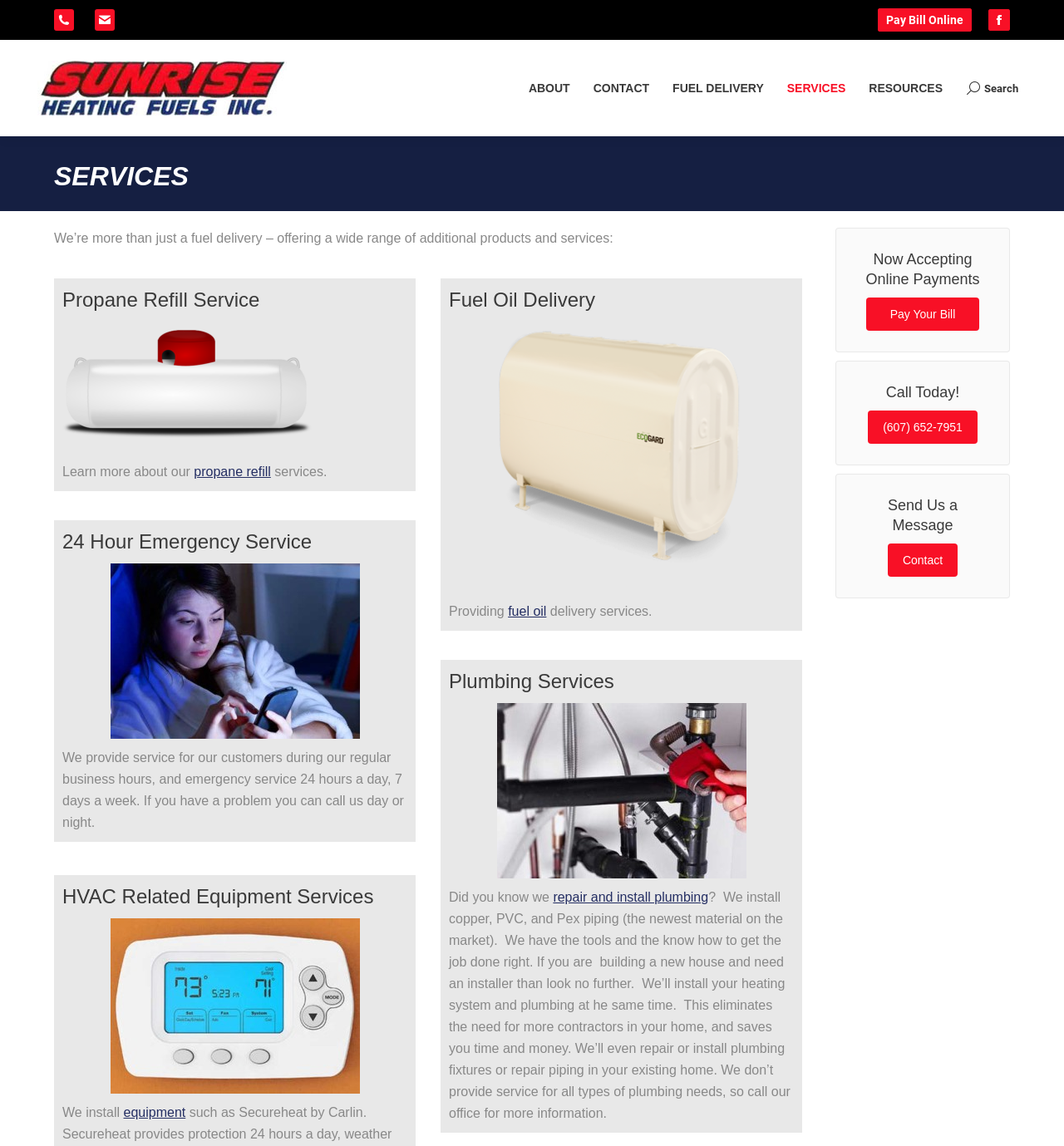Determine the bounding box coordinates of the section I need to click to execute the following instruction: "Click on the 'Pay Bill Online' link". Provide the coordinates as four float numbers between 0 and 1, i.e., [left, top, right, bottom].

[0.825, 0.007, 0.913, 0.028]